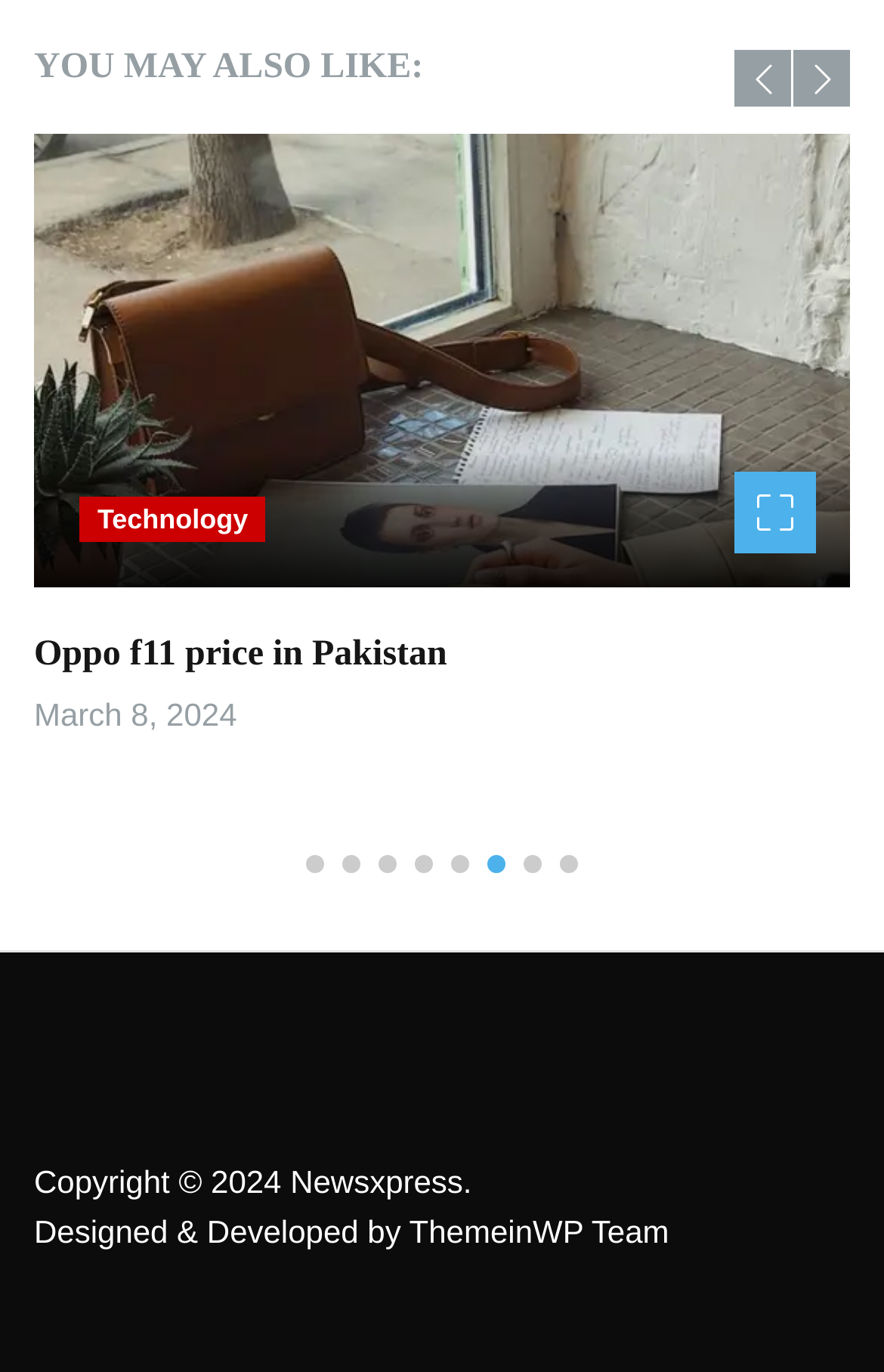How many slides are there?
Please describe in detail the information shown in the image to answer the question.

I counted the number of buttons labeled 'Go to slide X' at the bottom of the page, and there are 8 of them, indicating that there are 8 slides in total.